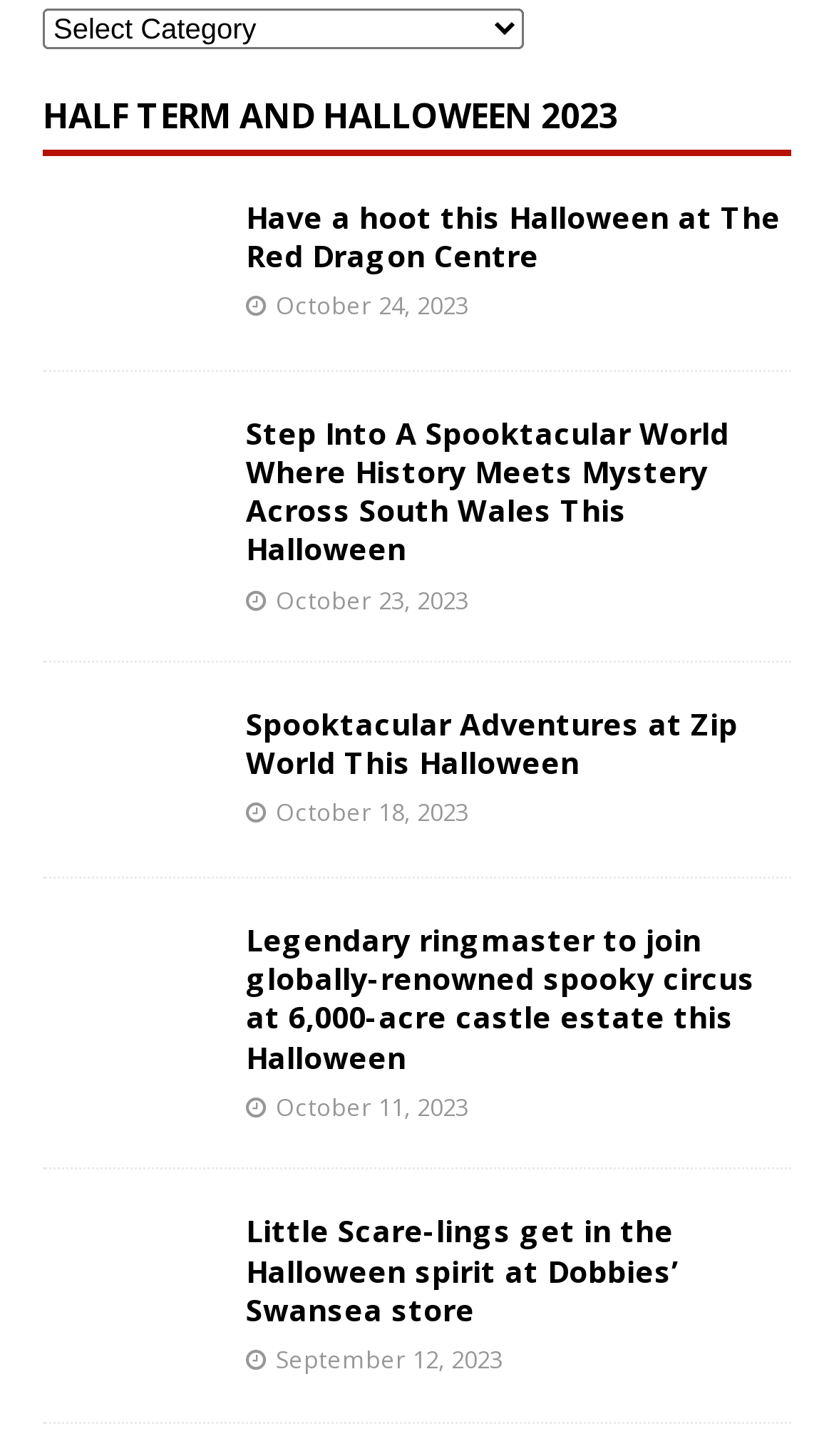Identify the bounding box of the UI component described as: "Half Term and Halloween 2023".

[0.051, 0.063, 0.741, 0.095]